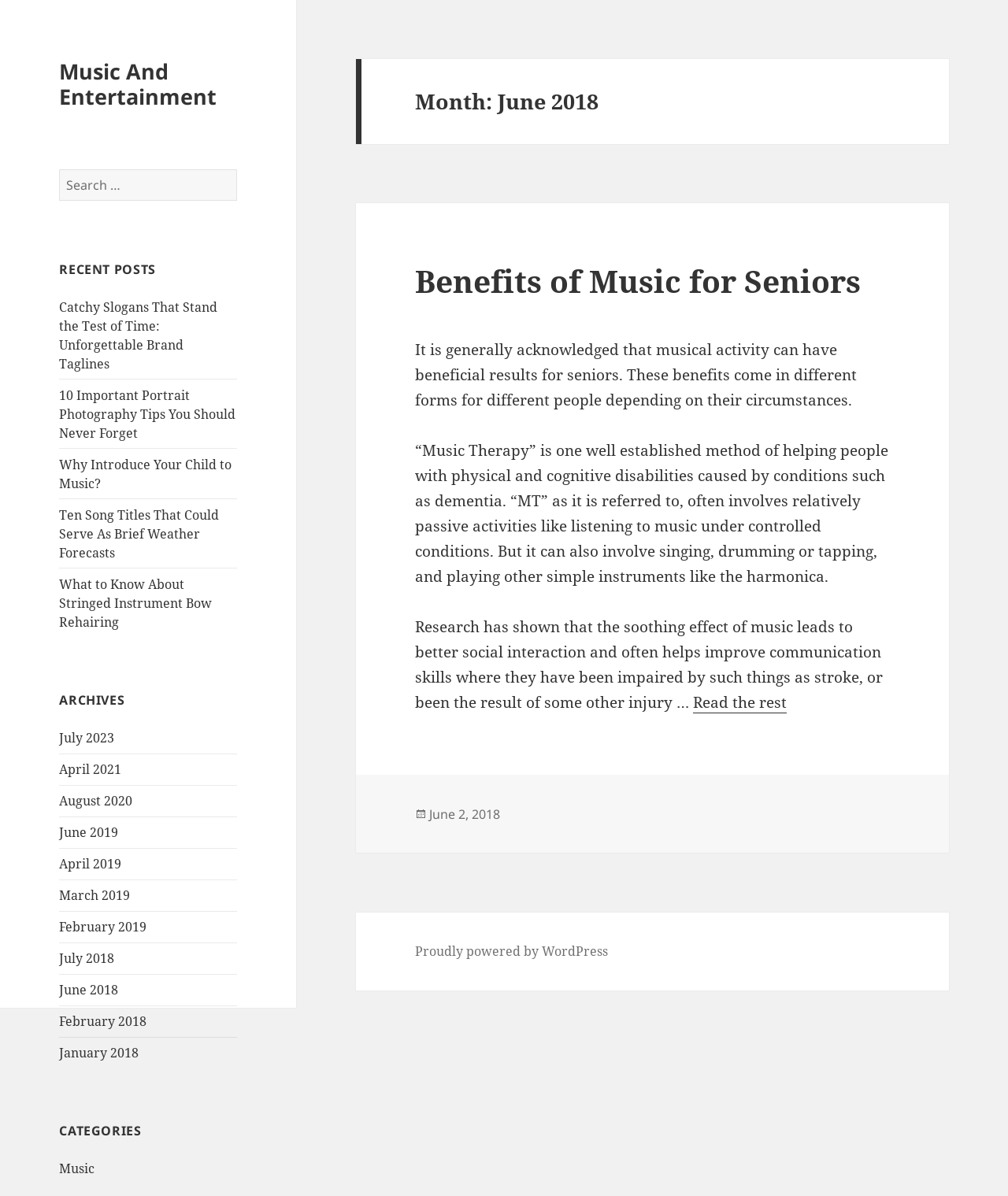What is the category of the article 'Benefits of Music for Seniors'?
Analyze the image and deliver a detailed answer to the question.

The article 'Benefits of Music for Seniors' is categorized under 'Music', which is one of the categories listed on the webpage. This category is likely related to music-related topics, including the benefits of music for seniors, music therapy, and music education.